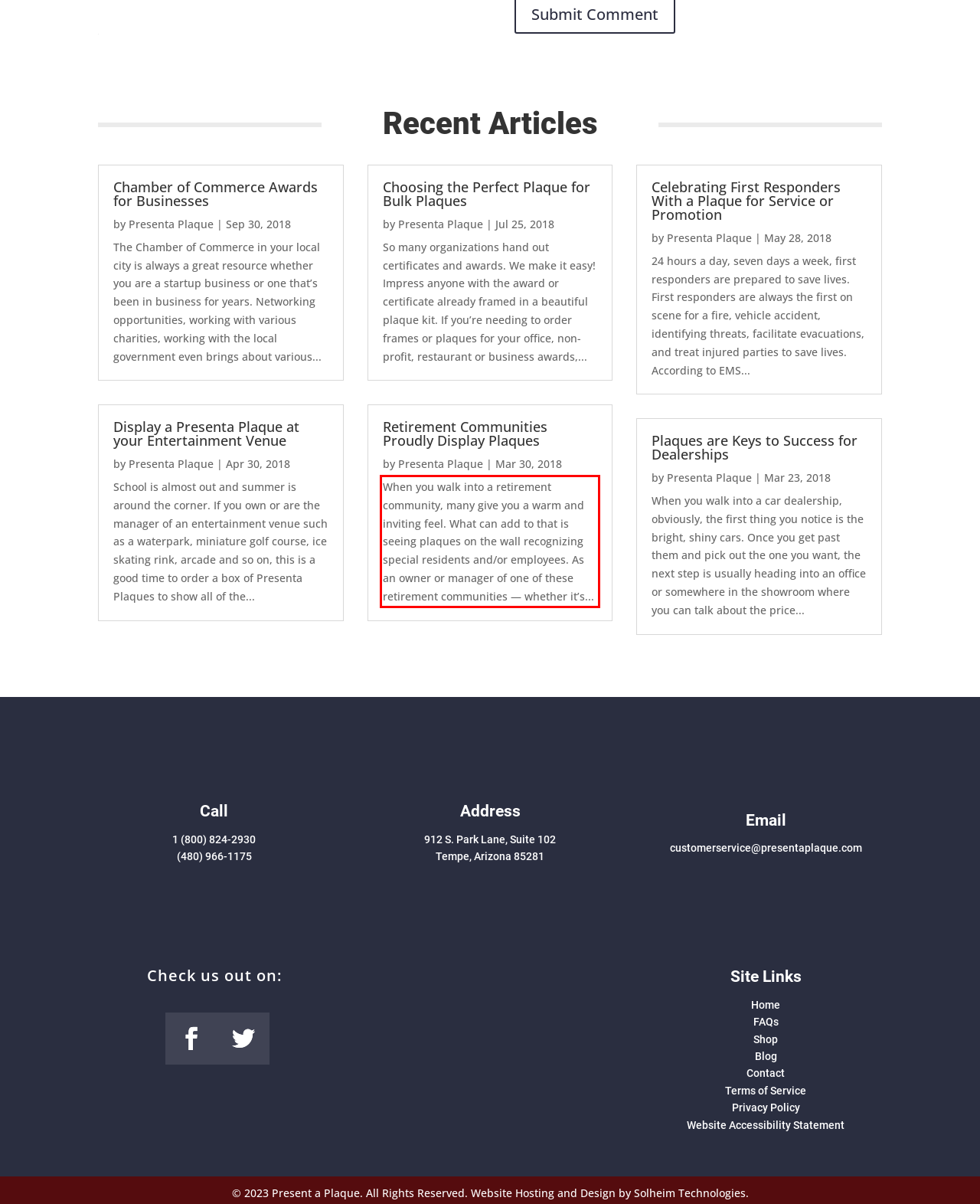There is a UI element on the webpage screenshot marked by a red bounding box. Extract and generate the text content from within this red box.

When you walk into a retirement community, many give you a warm and inviting feel. What can add to that is seeing plaques on the wall recognizing special residents and/or employees. As an owner or manager of one of these retirement communities — whether it’s...